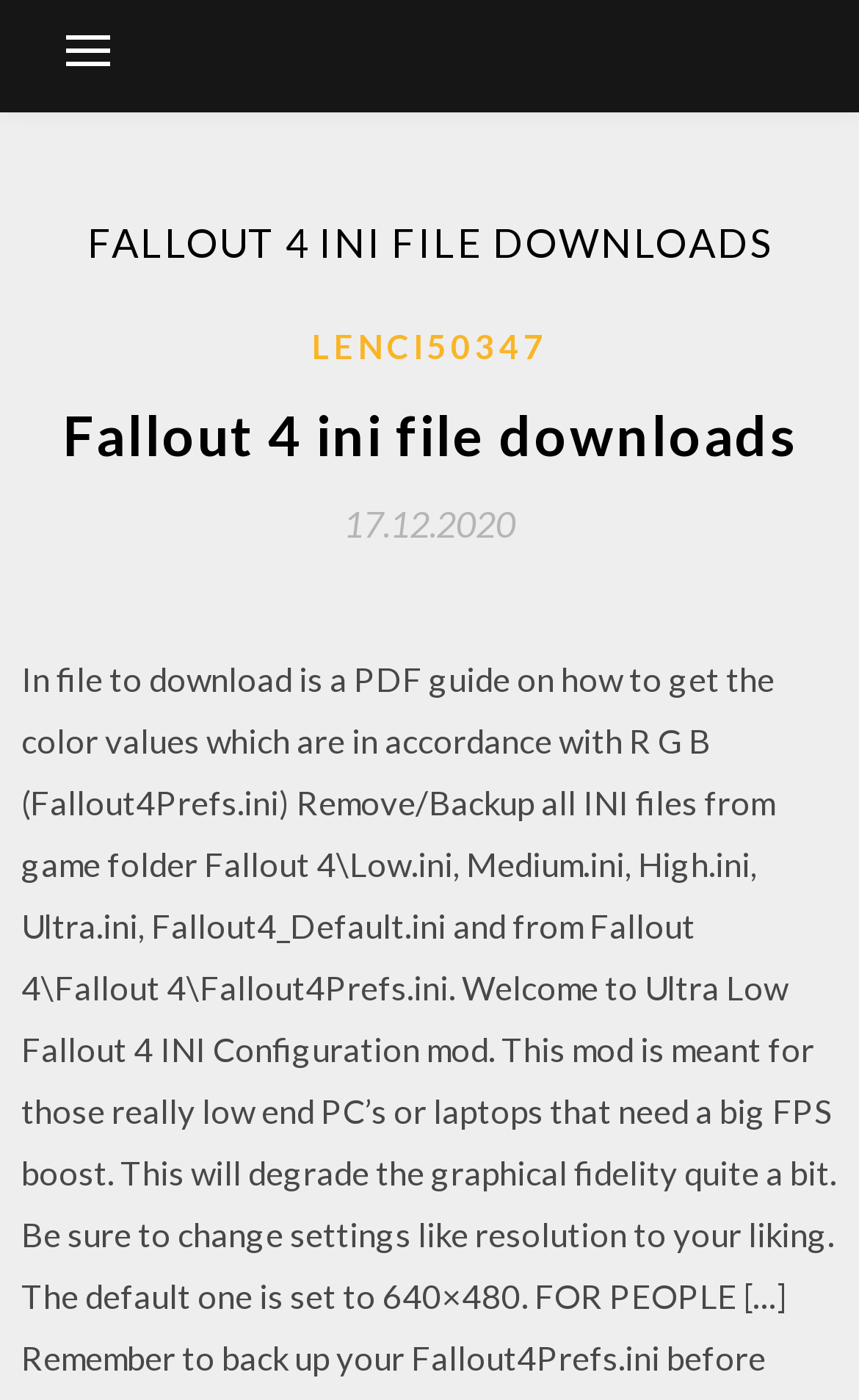What is the purpose of the button at the top?
Respond to the question with a single word or phrase according to the image.

Primary menu